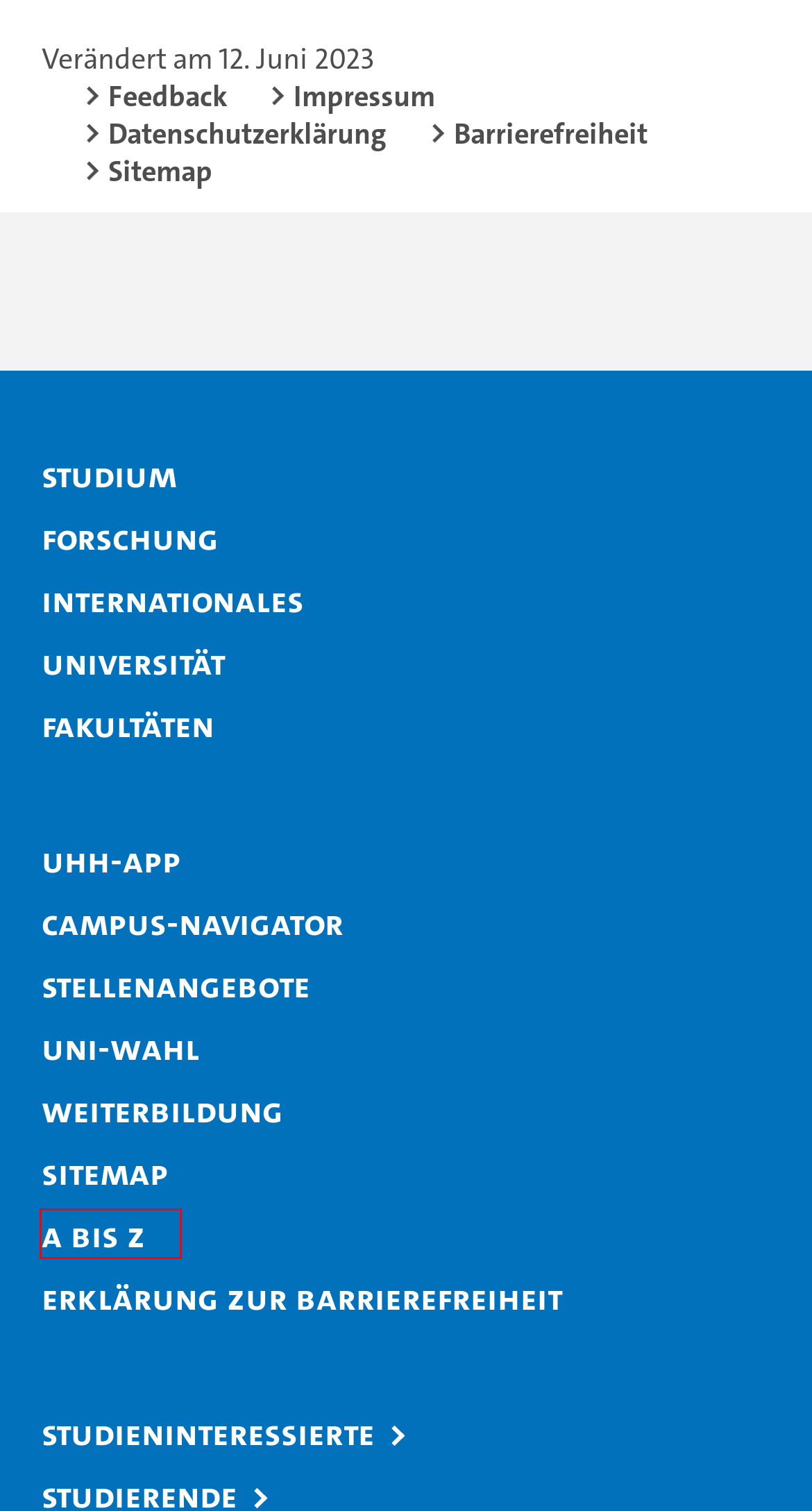You have a screenshot of a webpage with a red bounding box around an element. Choose the best matching webpage description that would appear after clicking the highlighted element. Here are the candidates:
A. Sitemap : Universität Hamburg
B. Medienplattform Universität Hamburg - Lecture2Go
C. Wahlen : Universität : Universität Hamburg
D. Forschung : Universität Hamburg
E. Universität : Universität Hamburg
F. Index der wichtigsten Webseiten der Universität Hamburg : Universität Hamburg
G. Apps : Newsroom : Universität Hamburg
H. Universität Hamburg: Informationen und Neuigkeiten | XING

F